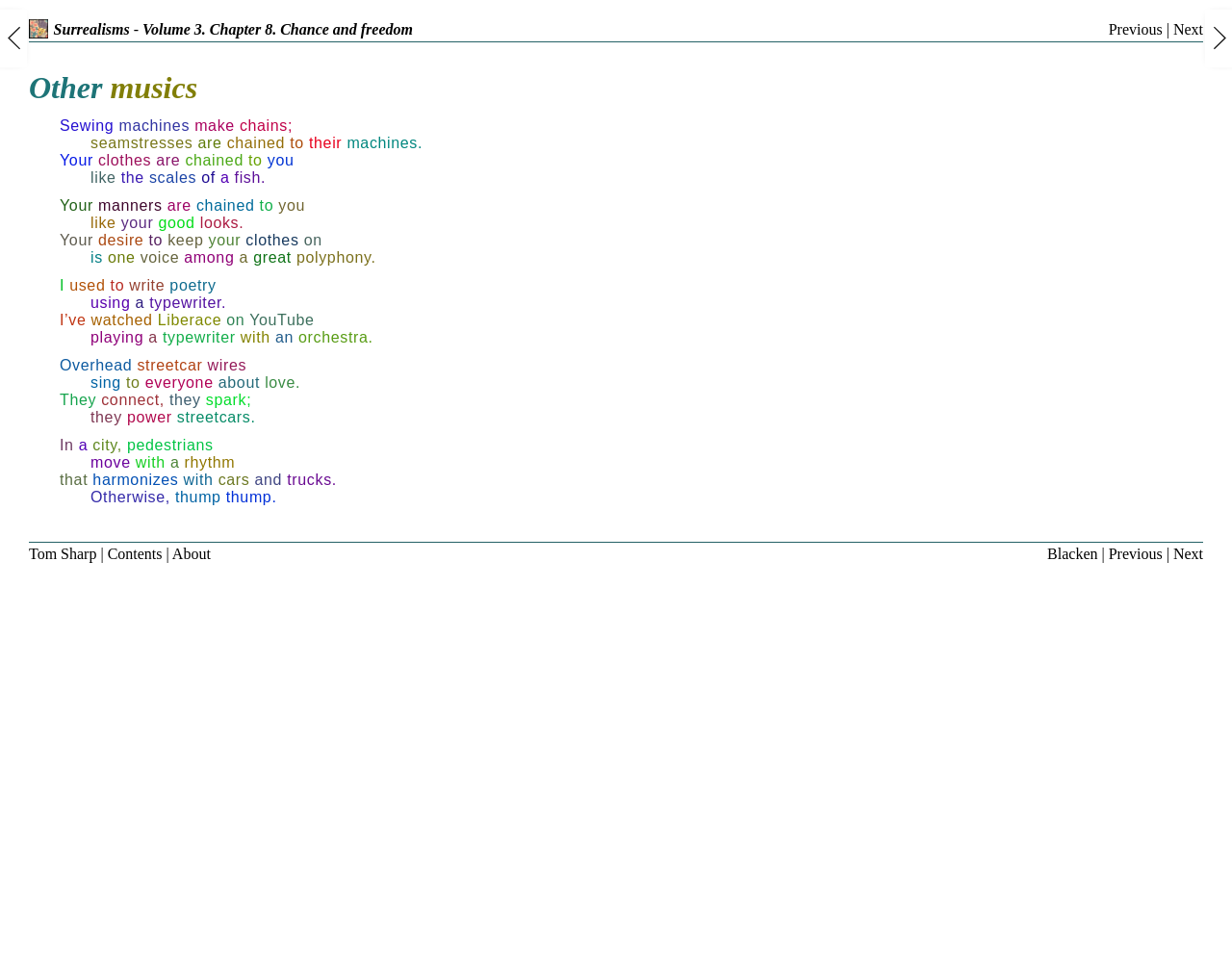Select the bounding box coordinates of the element I need to click to carry out the following instruction: "Click on the link 'Next'".

[0.952, 0.021, 0.977, 0.038]